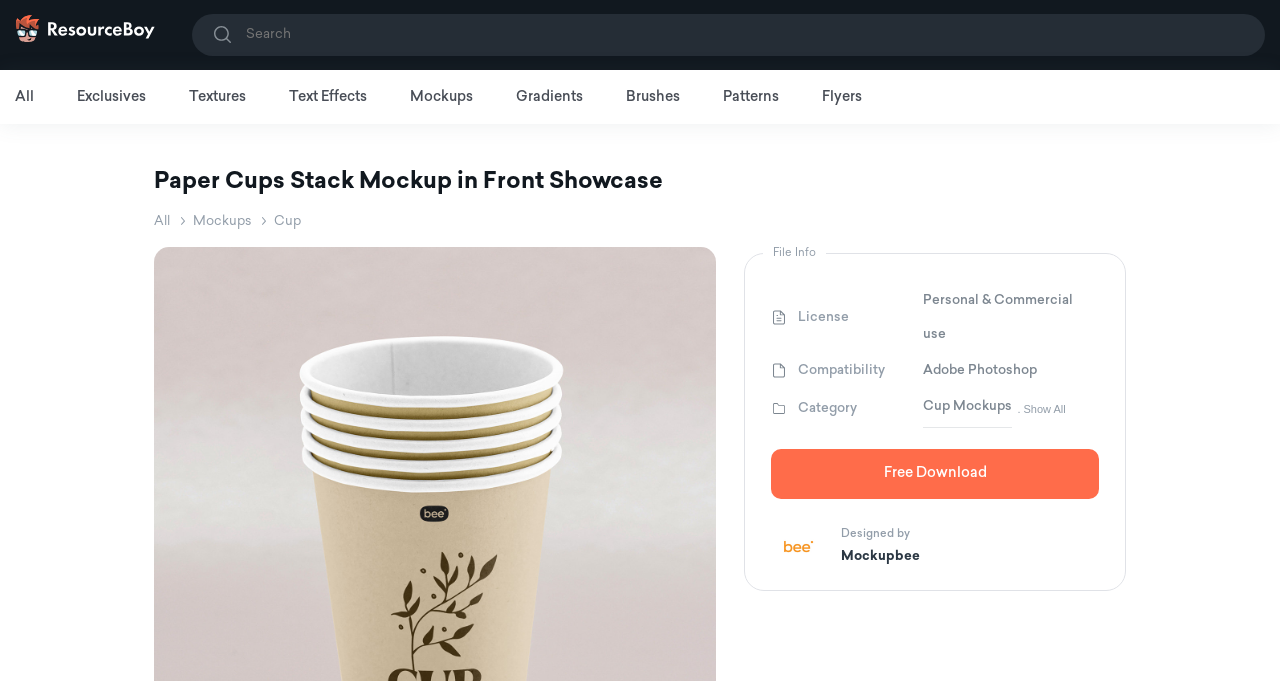Provide a brief response using a word or short phrase to this question:
What type of file is this?

Mockup